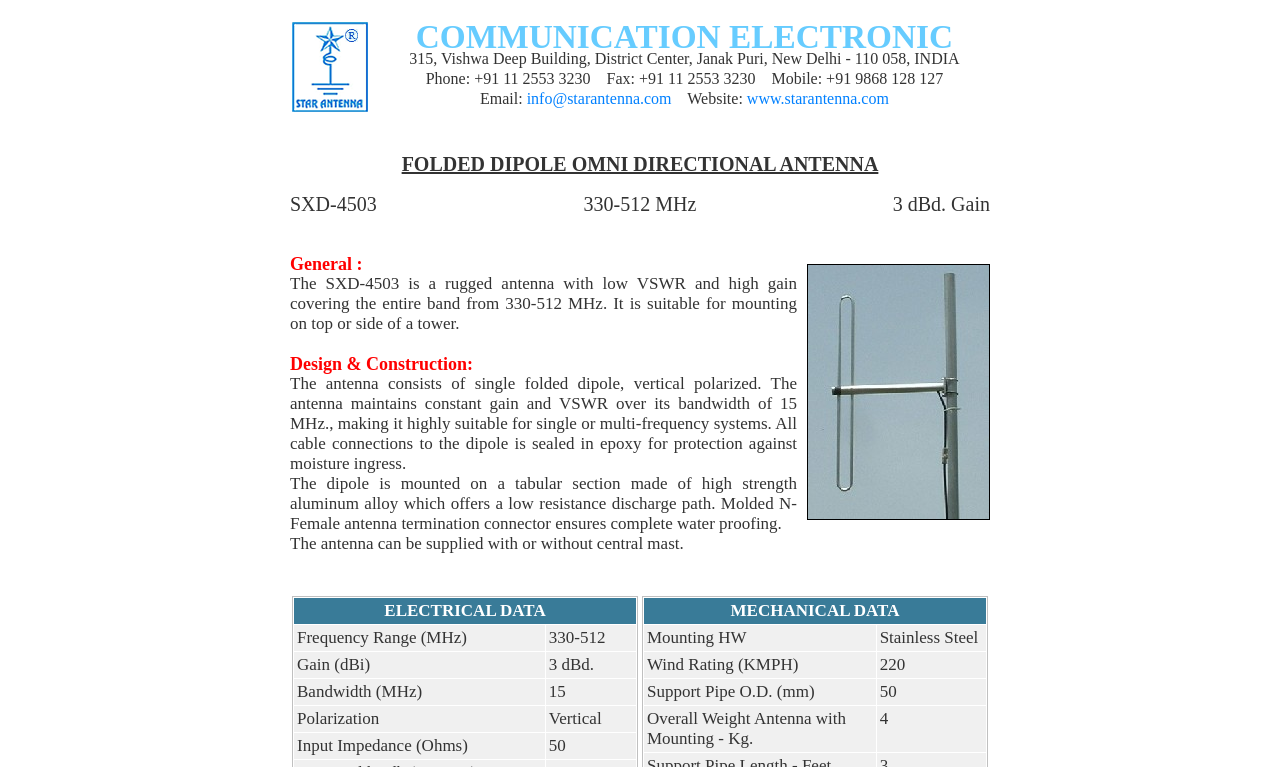What is the frequency range of the SXD-4503 antenna?
Please elaborate on the answer to the question with detailed information.

The frequency range of the SXD-4503 antenna can be found in the table with the electrical data, which is located in the middle section of the webpage.